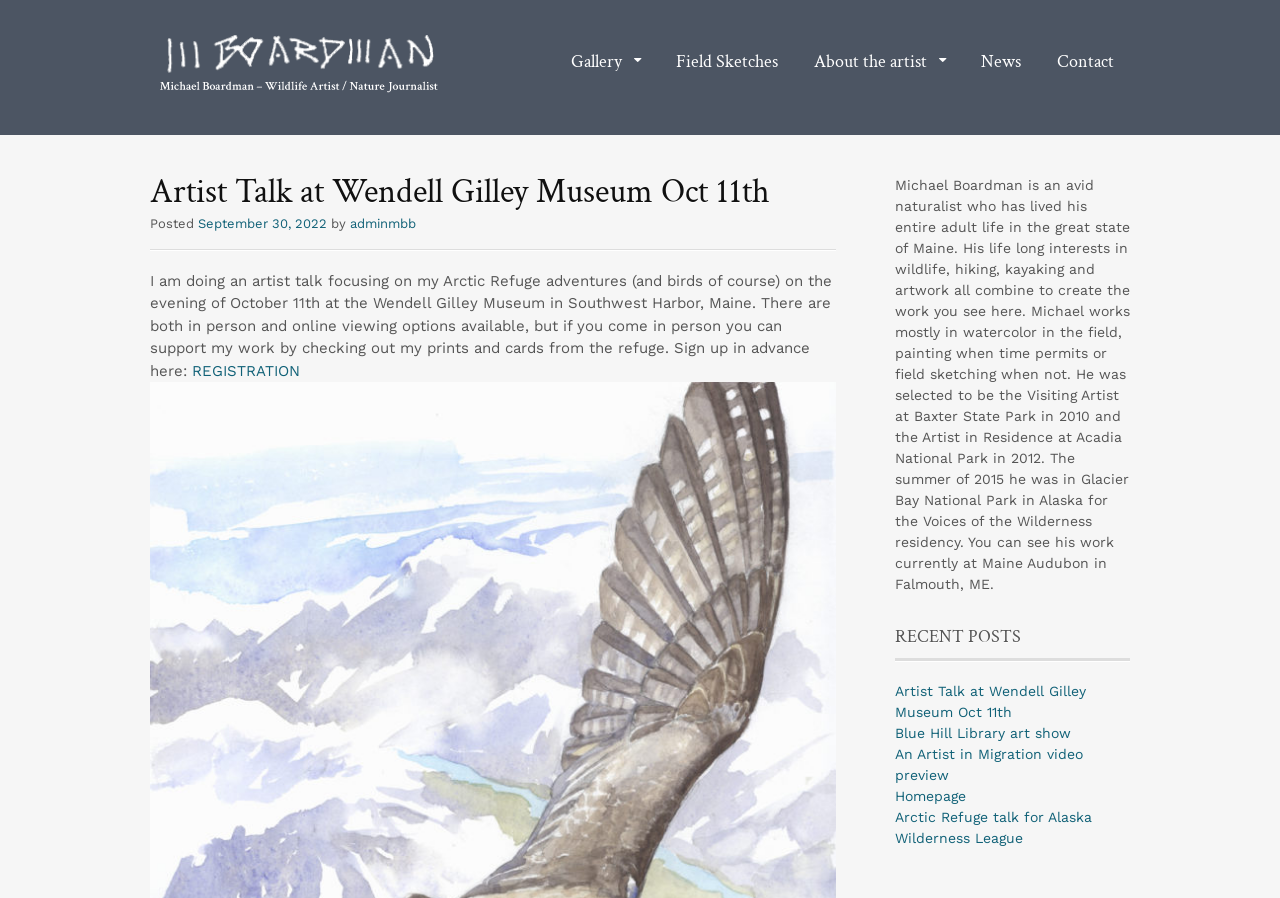What is the artist's medium of work?
Using the details from the image, give an elaborate explanation to answer the question.

The artist's medium of work can be inferred from the text 'Michael works mostly in watercolor in the field, painting when time permits or field sketching when not.'